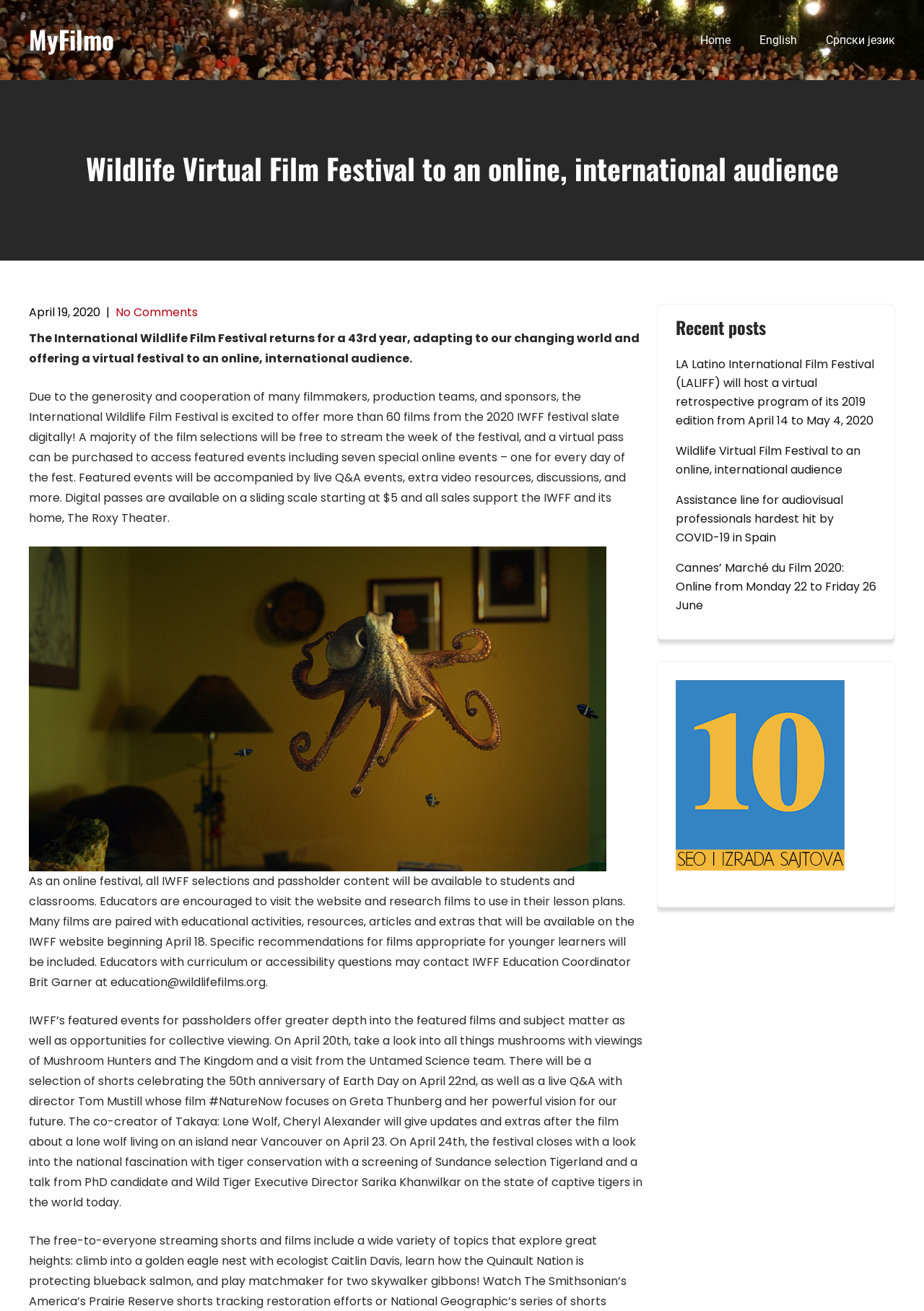Refer to the element description MyFilmo and identify the corresponding bounding box in the screenshot. Format the coordinates as (top-left x, top-left y, bottom-right x, bottom-right y) with values in the range of 0 to 1.

[0.031, 0.021, 0.123, 0.039]